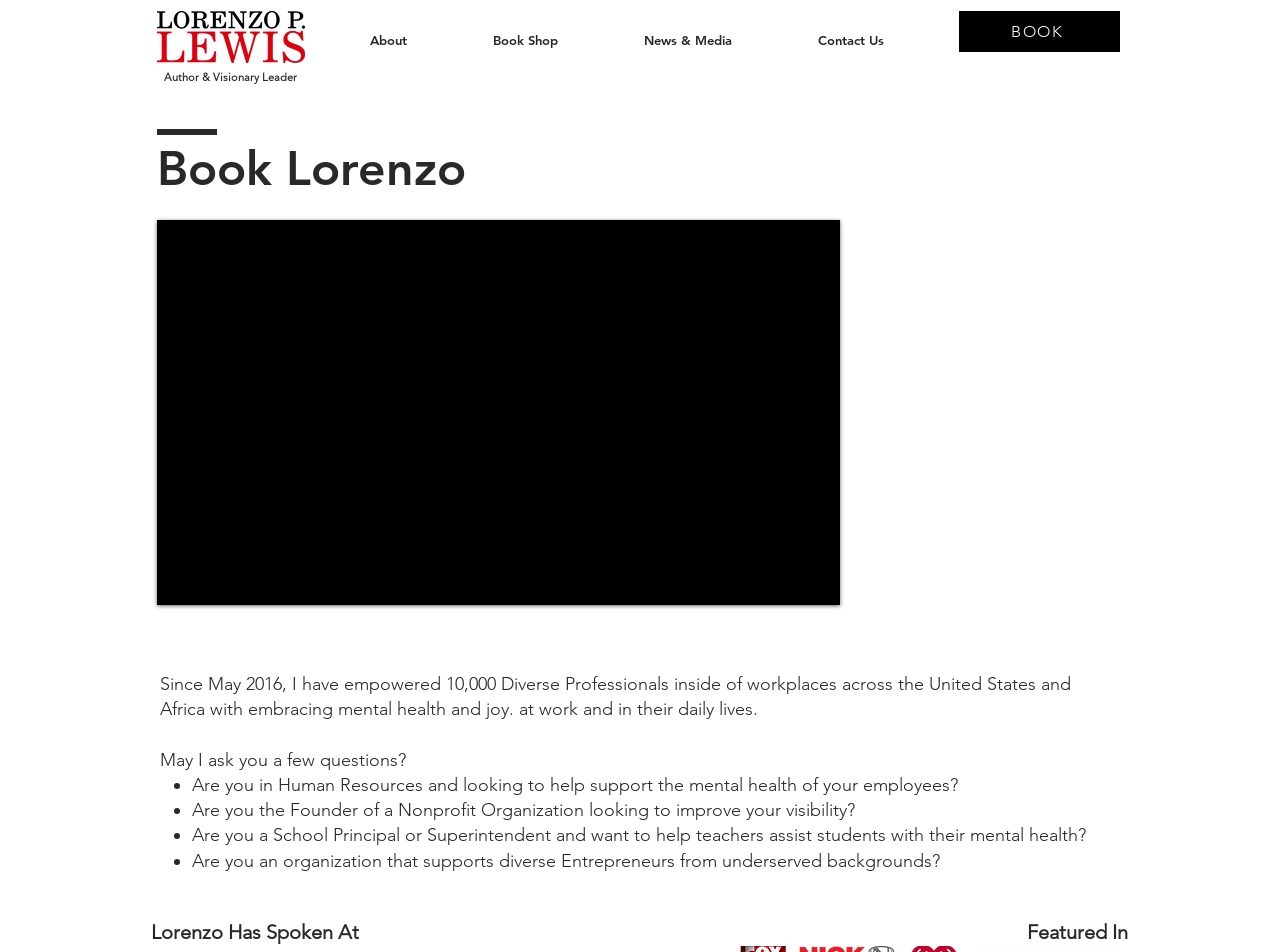Identify the bounding box for the UI element that is described as follows: "About".

[0.255, 0.006, 0.352, 0.059]